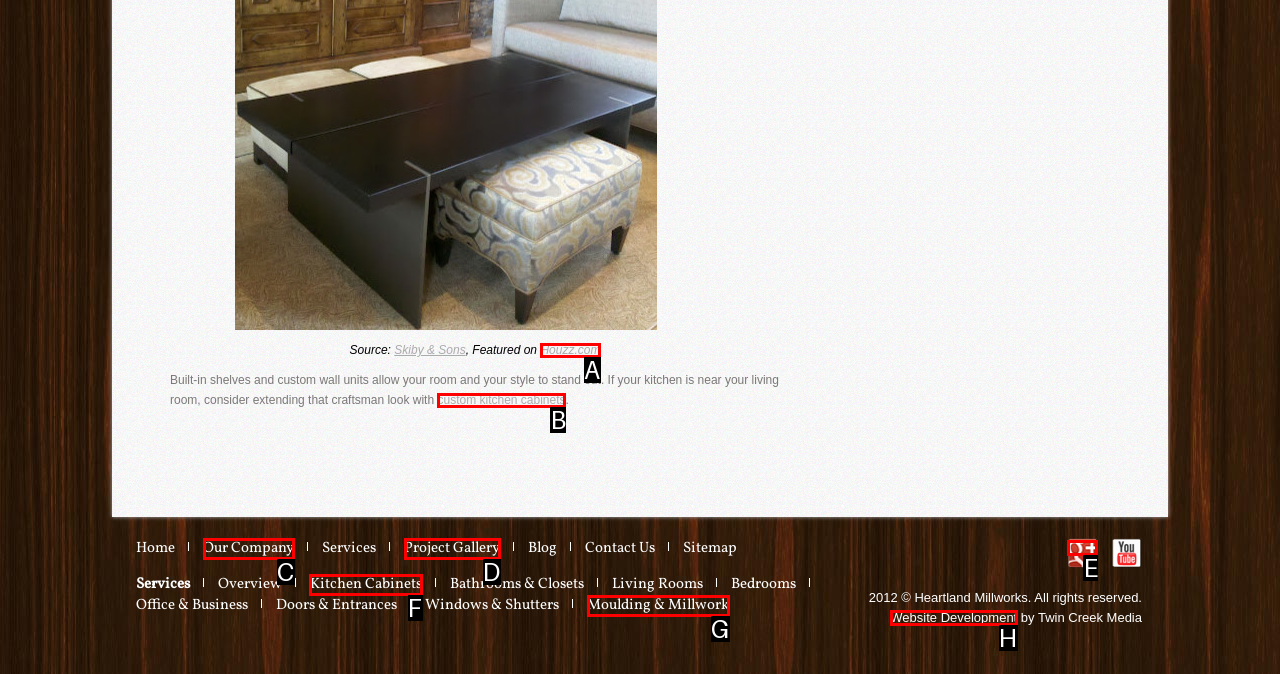Choose the HTML element that should be clicked to achieve this task: Learn more about 'Kitchen Cabinets'
Respond with the letter of the correct choice.

F